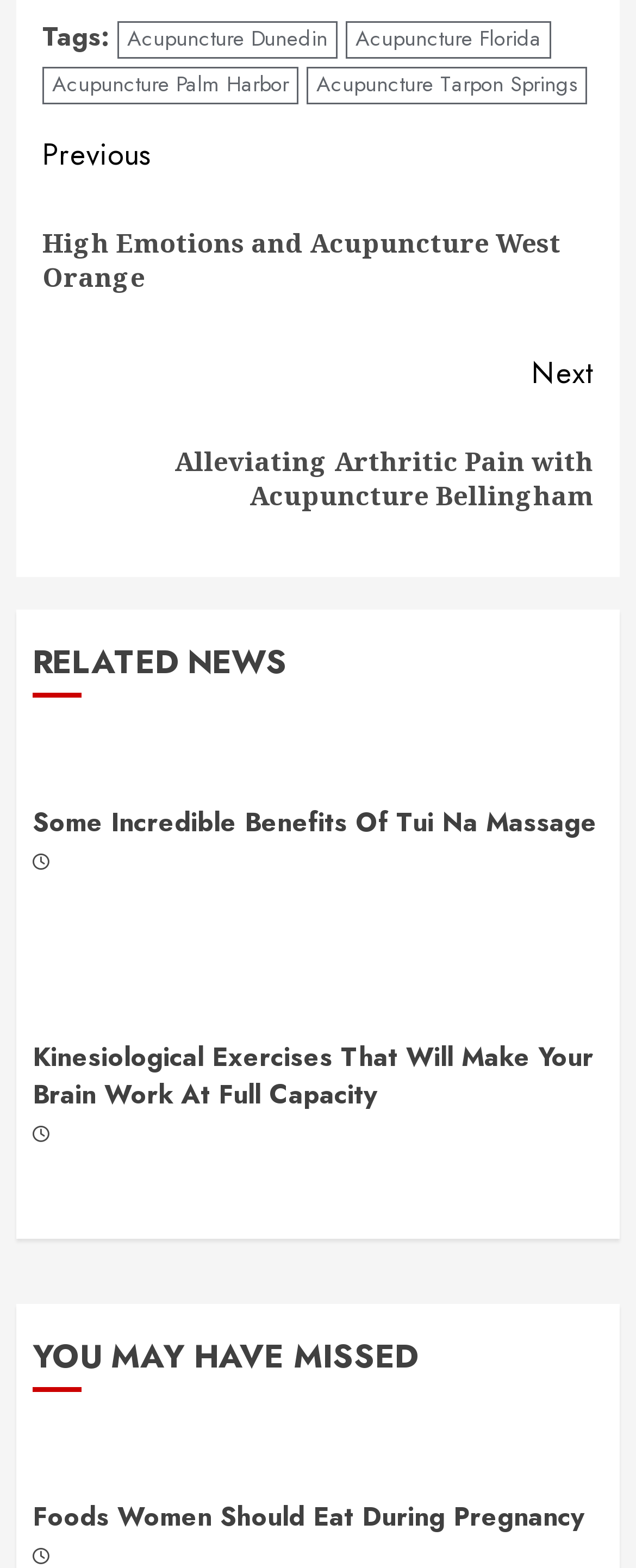Give a succinct answer to this question in a single word or phrase: 
What is the title of the previous post?

High Emotions and Acupuncture West Orange